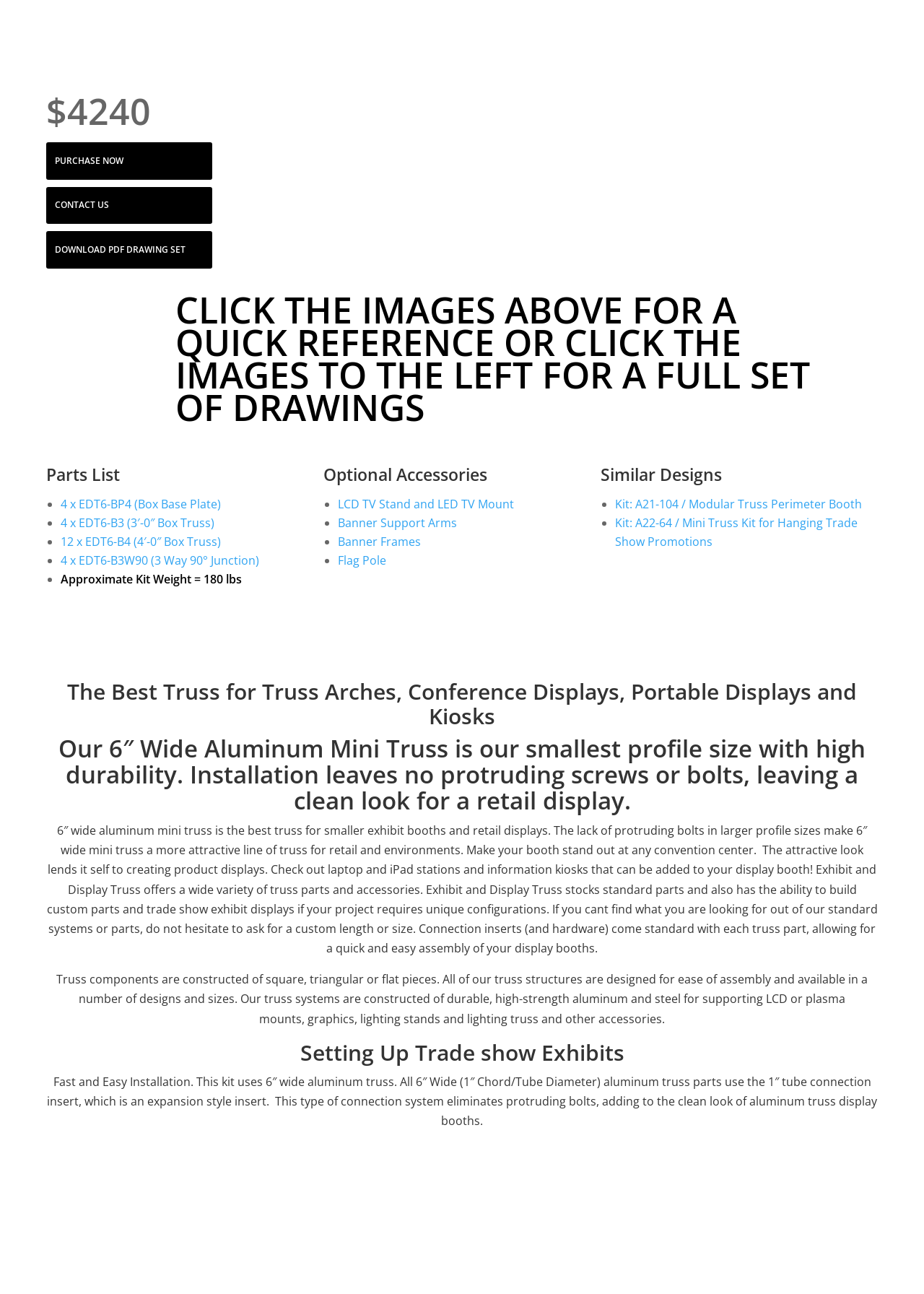Pinpoint the bounding box coordinates of the area that should be clicked to complete the following instruction: "View the A21_64_Render_Trade_Show_Exhibit_Booth_Chicago_Aluminum_Truss_lightweight". The coordinates must be given as four float numbers between 0 and 1, i.e., [left, top, right, bottom].

[0.23, 0.169, 0.41, 0.181]